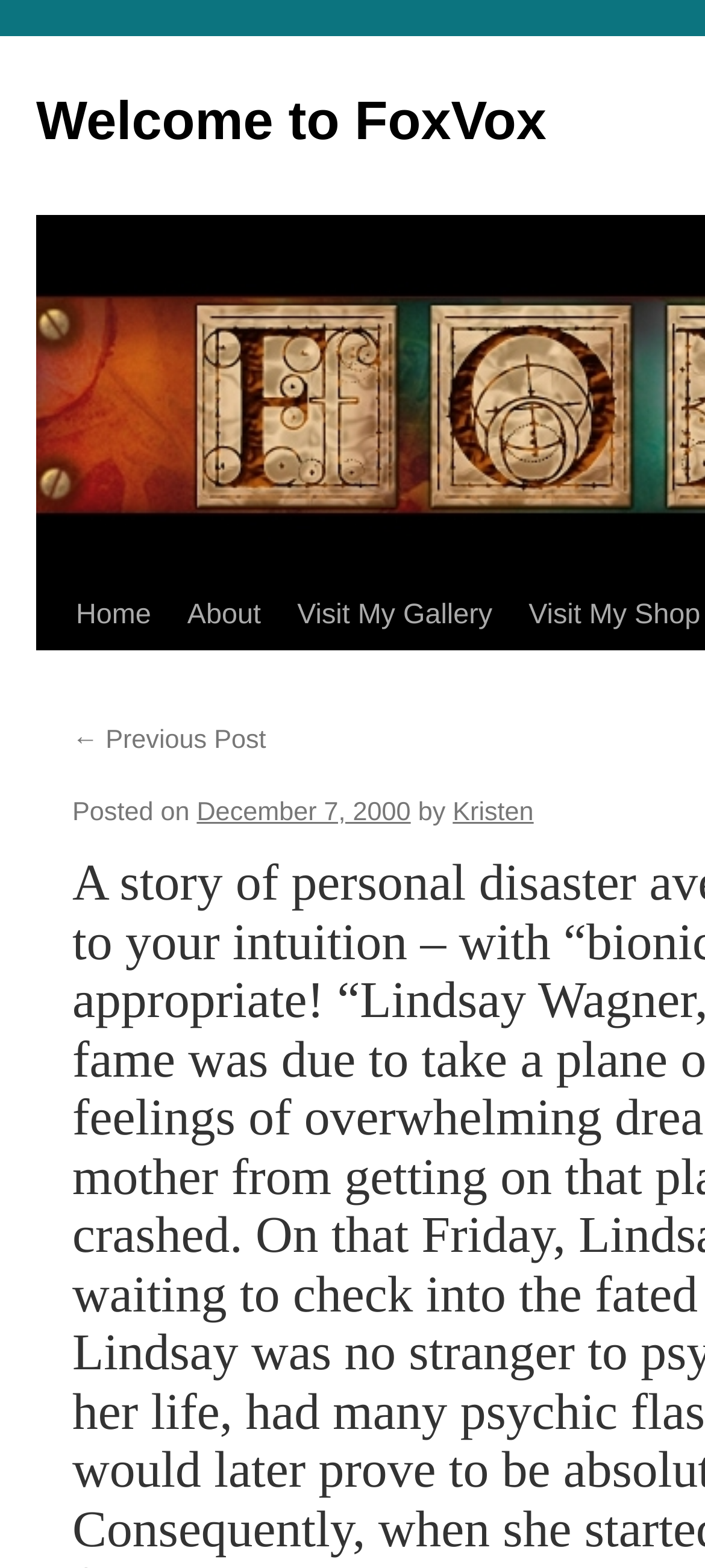Identify the bounding box coordinates of the element to click to follow this instruction: 'view about page'. Ensure the coordinates are four float values between 0 and 1, provided as [left, top, right, bottom].

[0.24, 0.371, 0.396, 0.415]